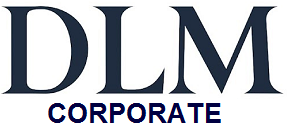What style is the word 'CORPORATE' rendered in?
Please provide a comprehensive answer based on the information in the image.

The word 'CORPORATE' is rendered in a contrasting style that enhances its visibility, which is a deliberate design choice to make it stand out from the rest of the logo.